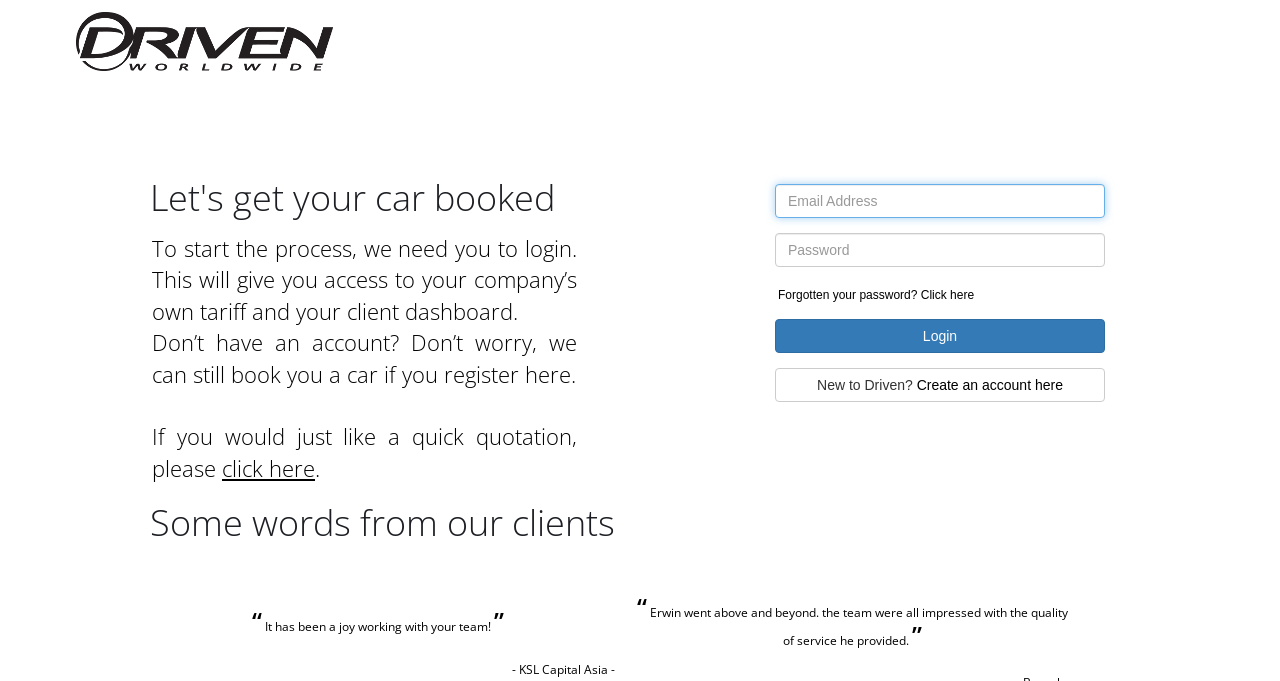Provide a brief response using a word or short phrase to this question:
What is the sentiment expressed in the client testimonials?

Positive